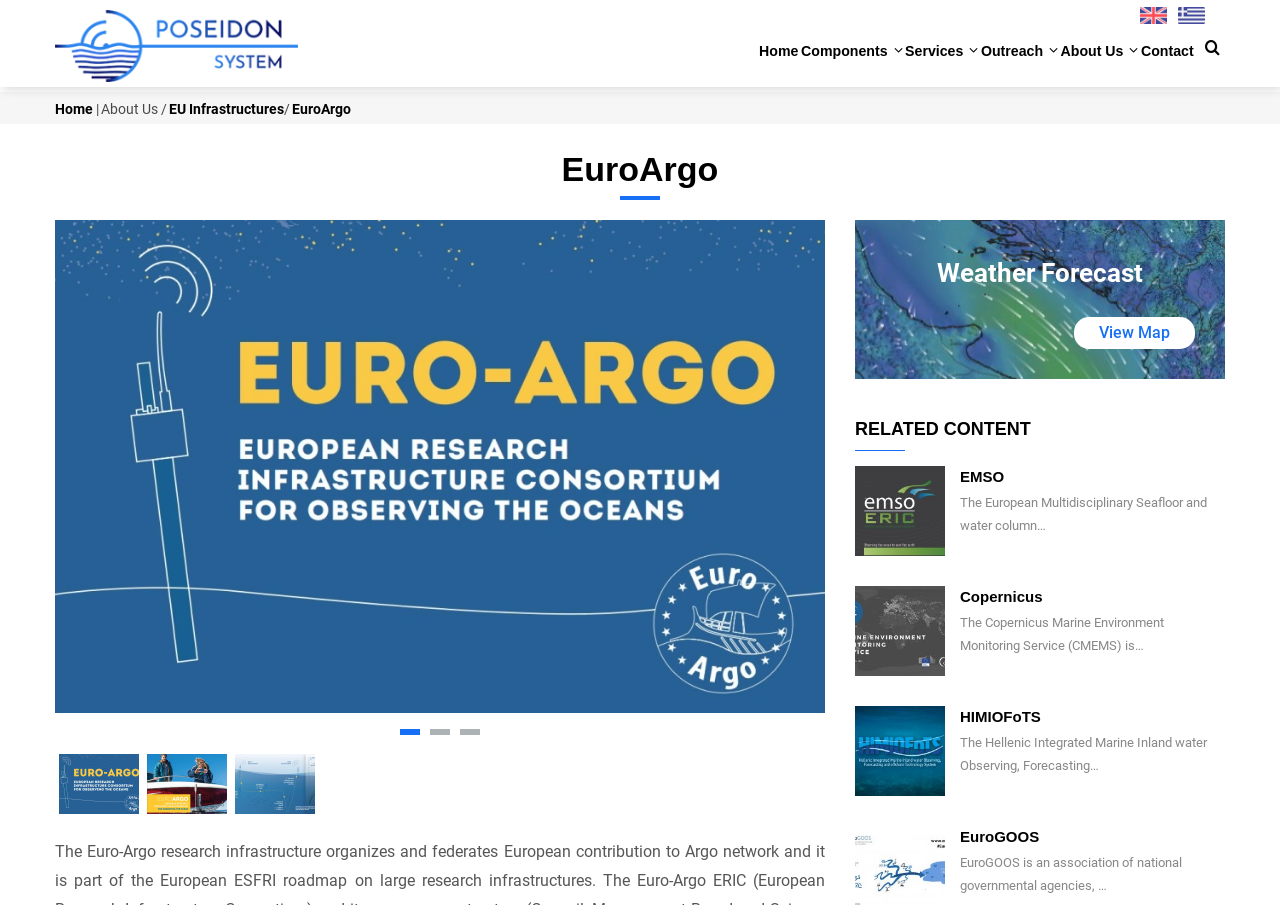What is the name of the last link in the breadcrumb navigation?
Using the image as a reference, deliver a detailed and thorough answer to the question.

The breadcrumb navigation is located at the top of the webpage, and the last link is 'EuroArgo', which is also the current page.